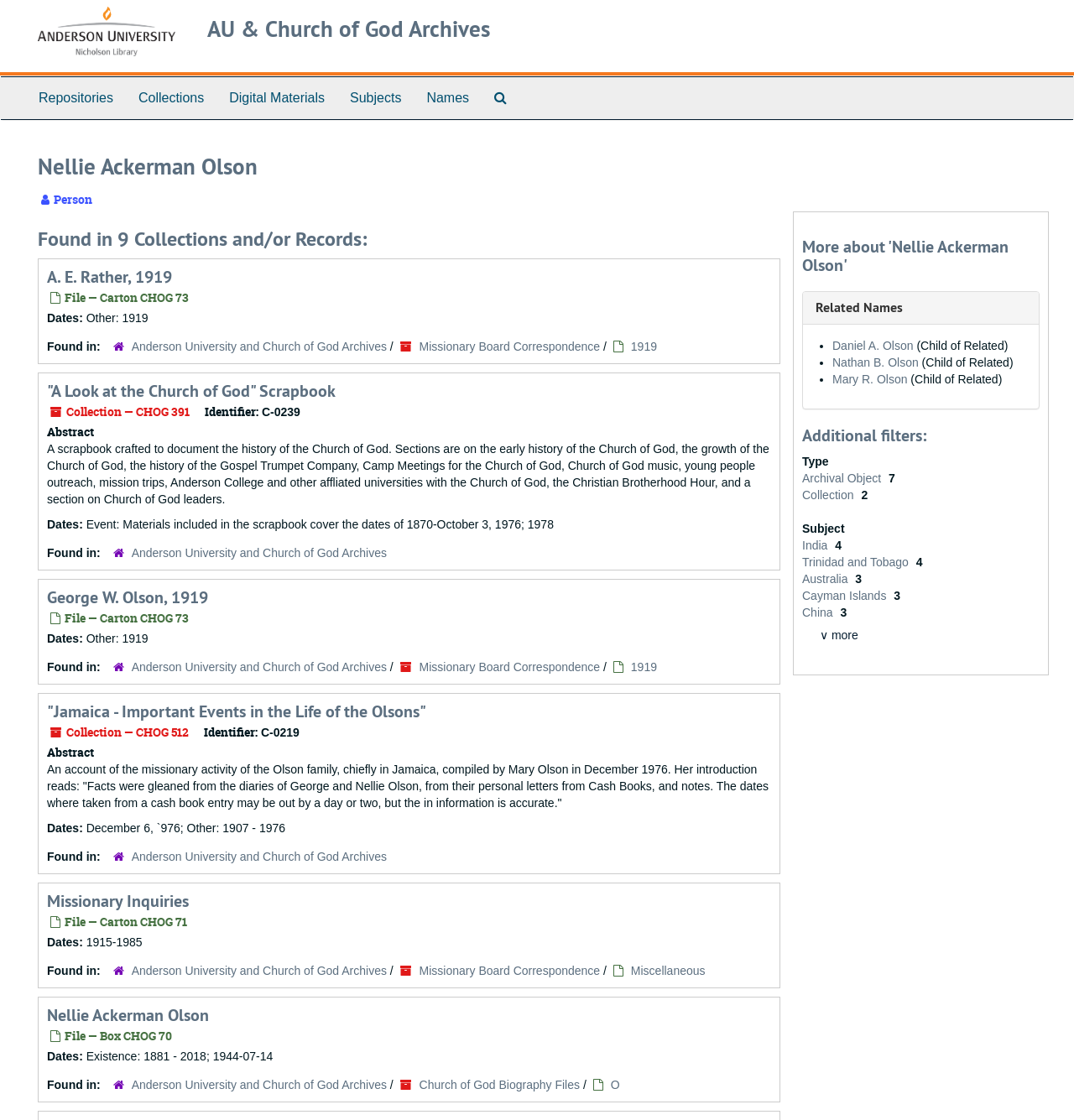Specify the bounding box coordinates of the region I need to click to perform the following instruction: "Explore 'Nellie Ackerman Olson'". The coordinates must be four float numbers in the range of 0 to 1, i.e., [left, top, right, bottom].

[0.044, 0.897, 0.195, 0.916]